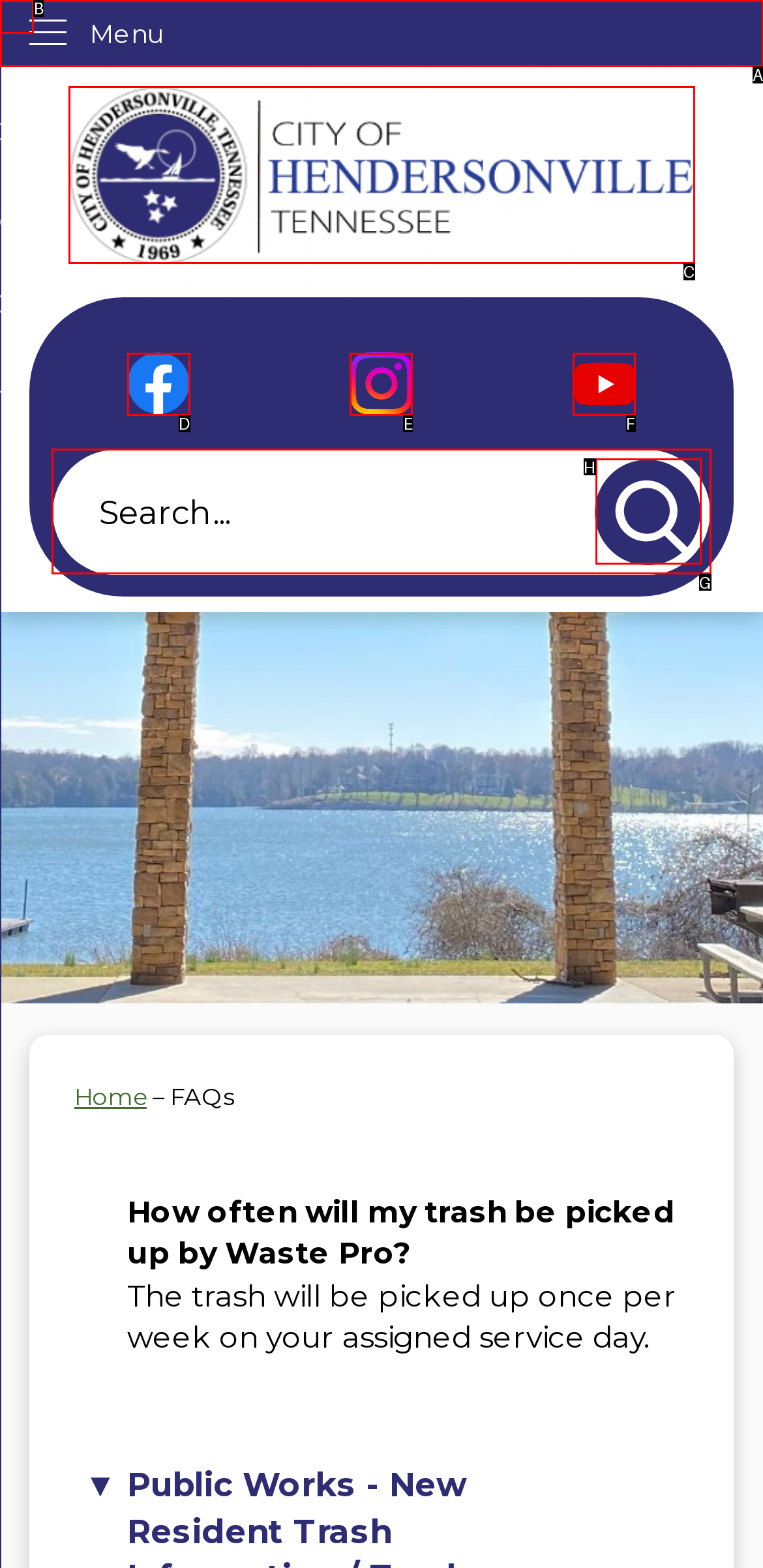For the given instruction: Visit Facebook page, determine which boxed UI element should be clicked. Answer with the letter of the corresponding option directly.

D